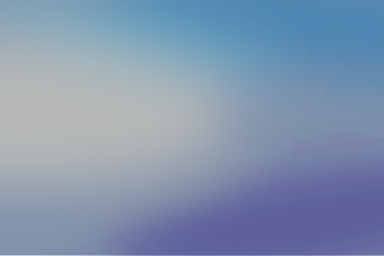Who is the author of the article?
With the help of the image, please provide a detailed response to the question.

The caption explicitly states that the article is 'authored by James Smythe', providing the name of the author.